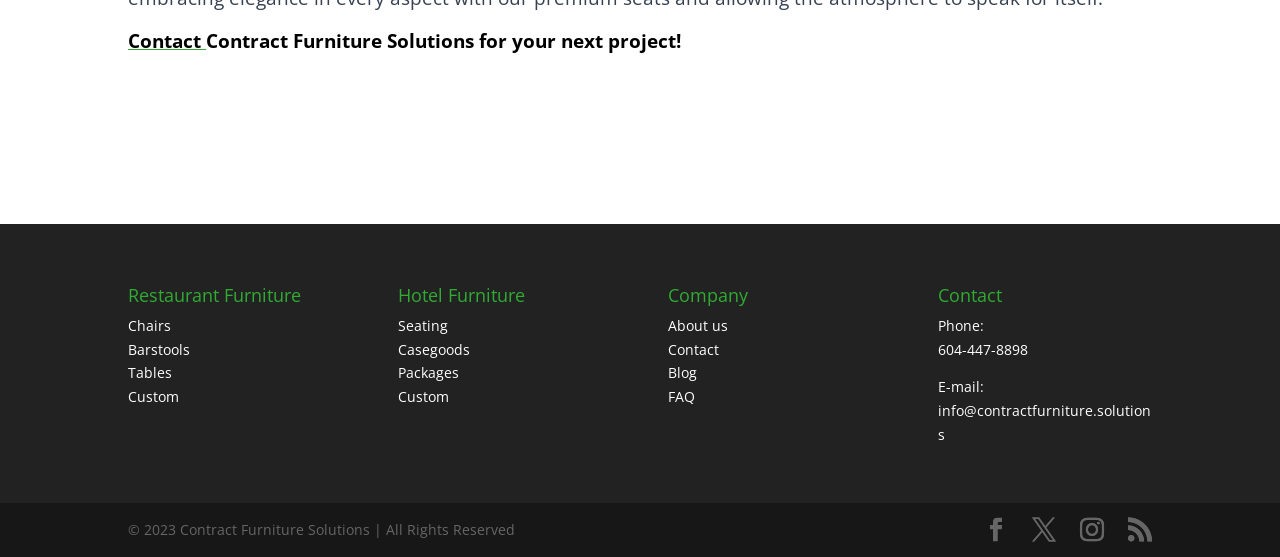Determine the bounding box coordinates of the clickable region to execute the instruction: "Click on 'Restaurant Furniture'". The coordinates should be four float numbers between 0 and 1, denoted as [left, top, right, bottom].

[0.1, 0.508, 0.235, 0.551]